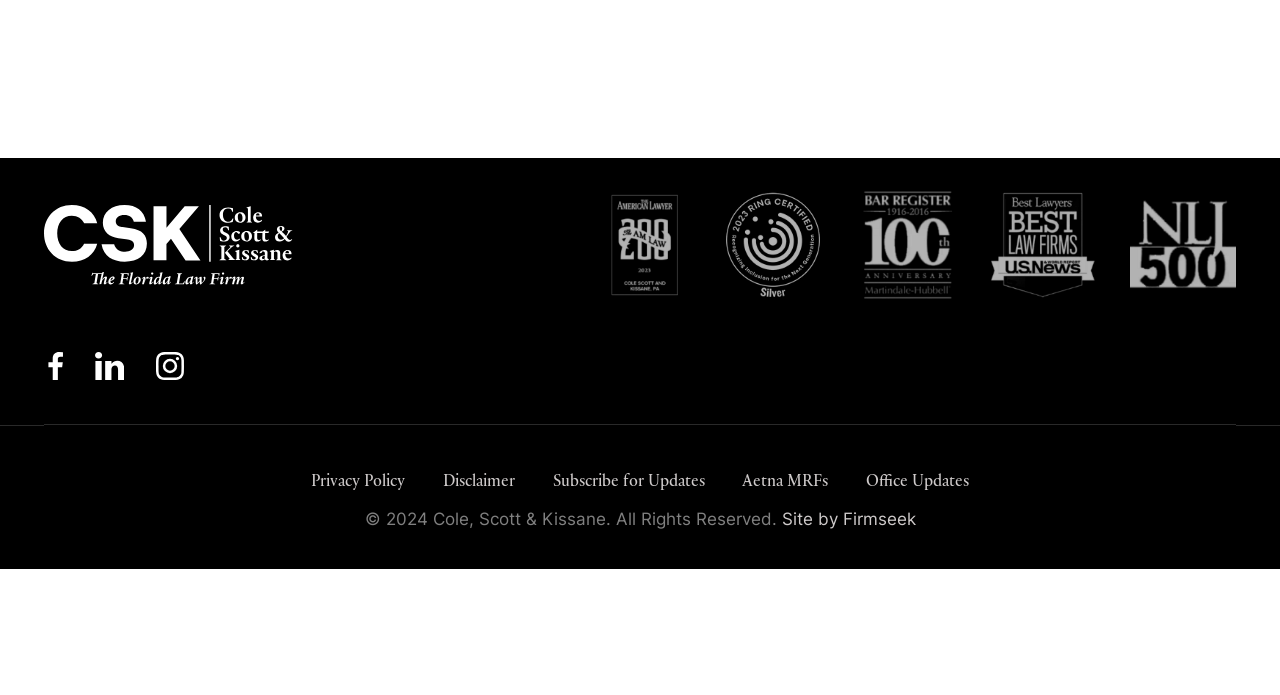Determine the bounding box of the UI element mentioned here: "Disclaimer". The coordinates must be in the format [left, top, right, bottom] with values ranging from 0 to 1.

[0.346, 0.677, 0.402, 0.707]